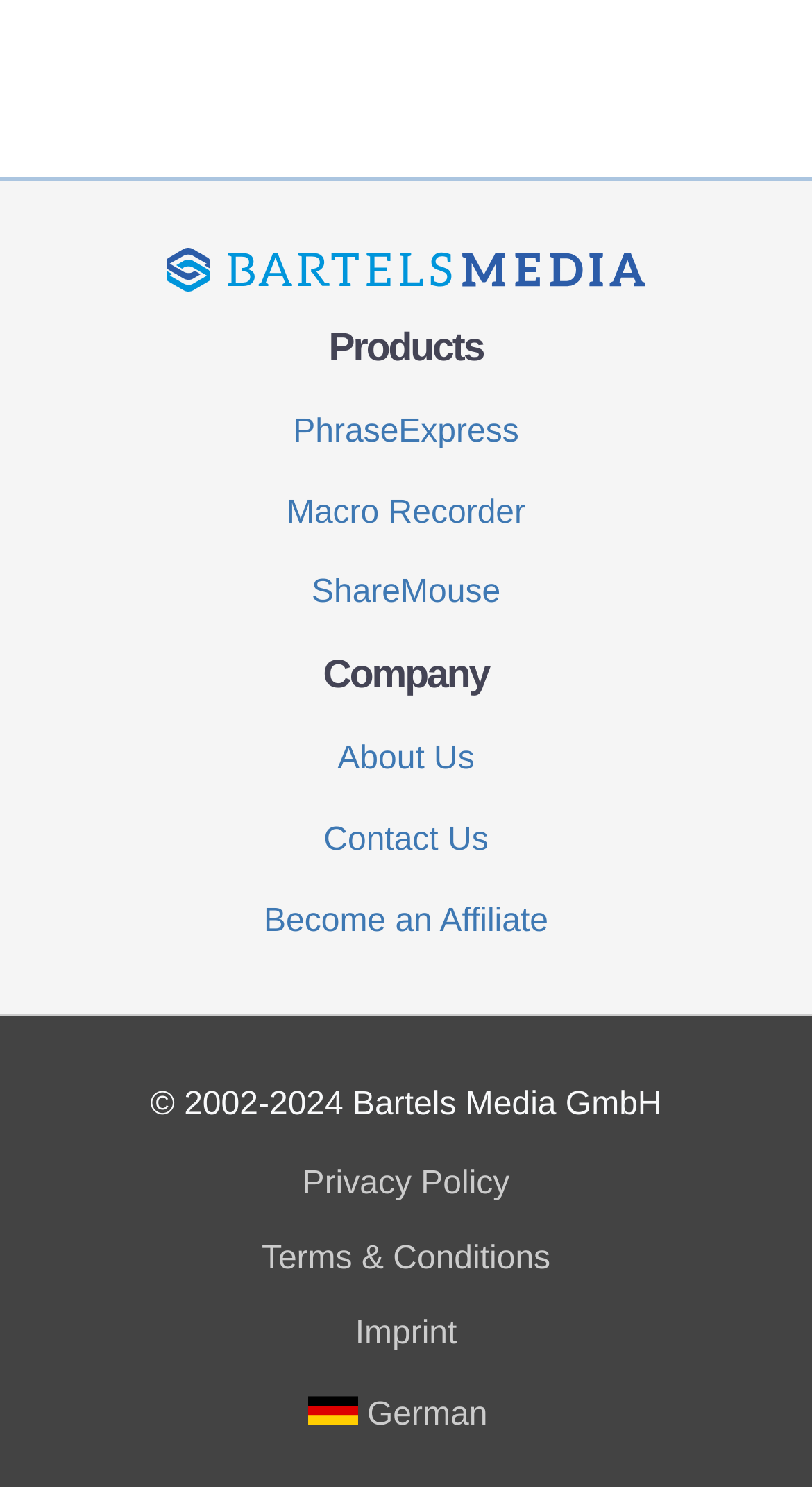How many years has the company been in operation?
Answer the question using a single word or phrase, according to the image.

22